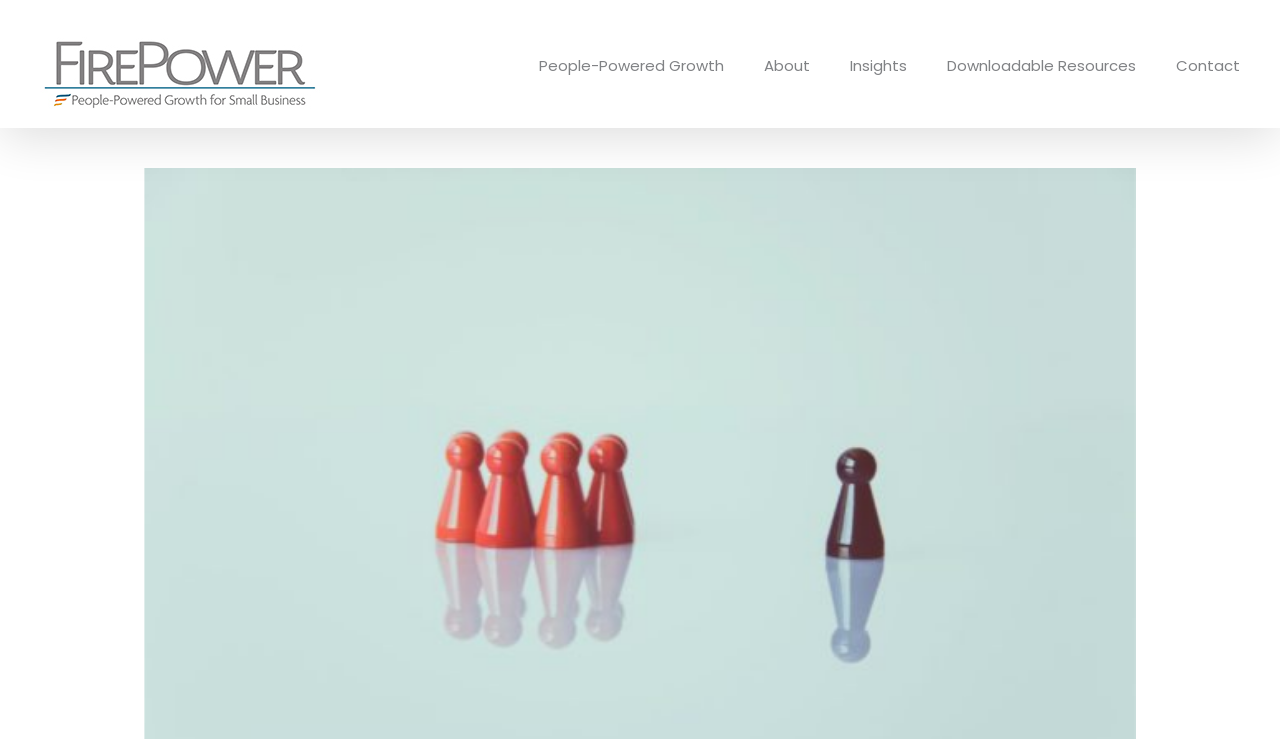Respond to the question below with a single word or phrase:
What is the logo of the company?

FirePower Logo